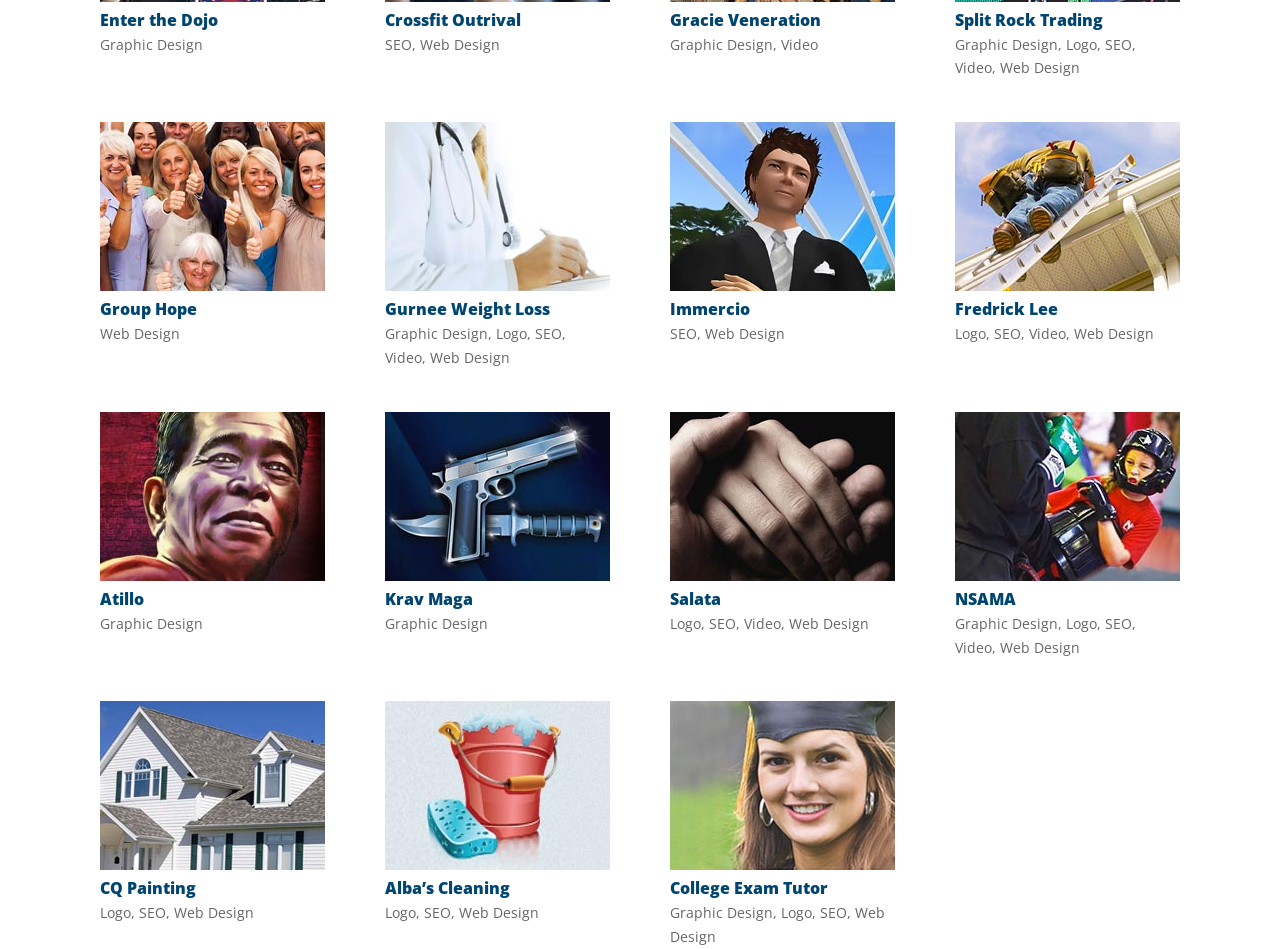How many projects are showcased on this webpage?
Look at the image and provide a detailed response to the question.

By counting the number of headings and corresponding links, I can see that there are 9 distinct projects showcased on this webpage, each with its own set of links and descriptions.